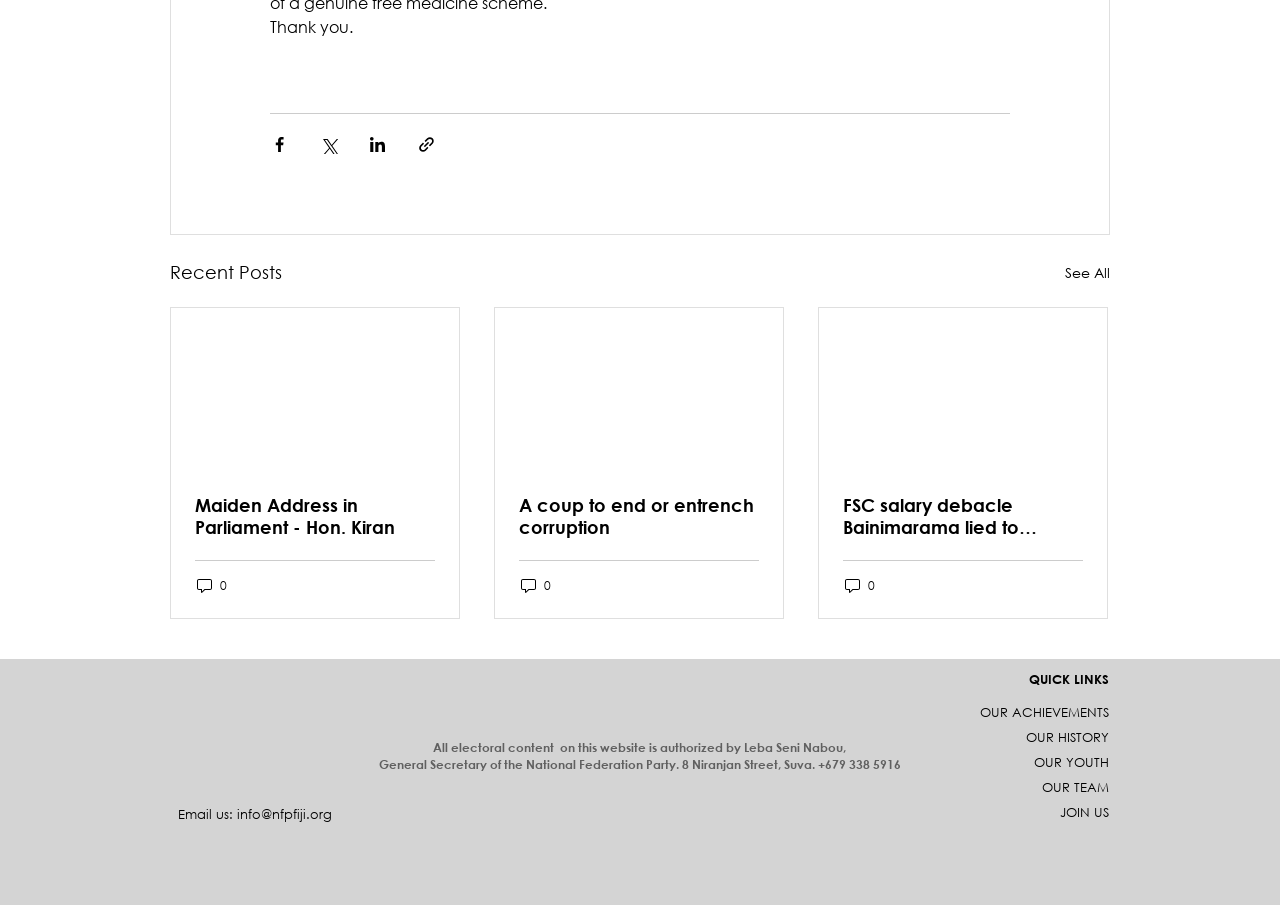Could you provide the bounding box coordinates for the portion of the screen to click to complete this instruction: "View our achievements"?

[0.755, 0.766, 0.866, 0.81]